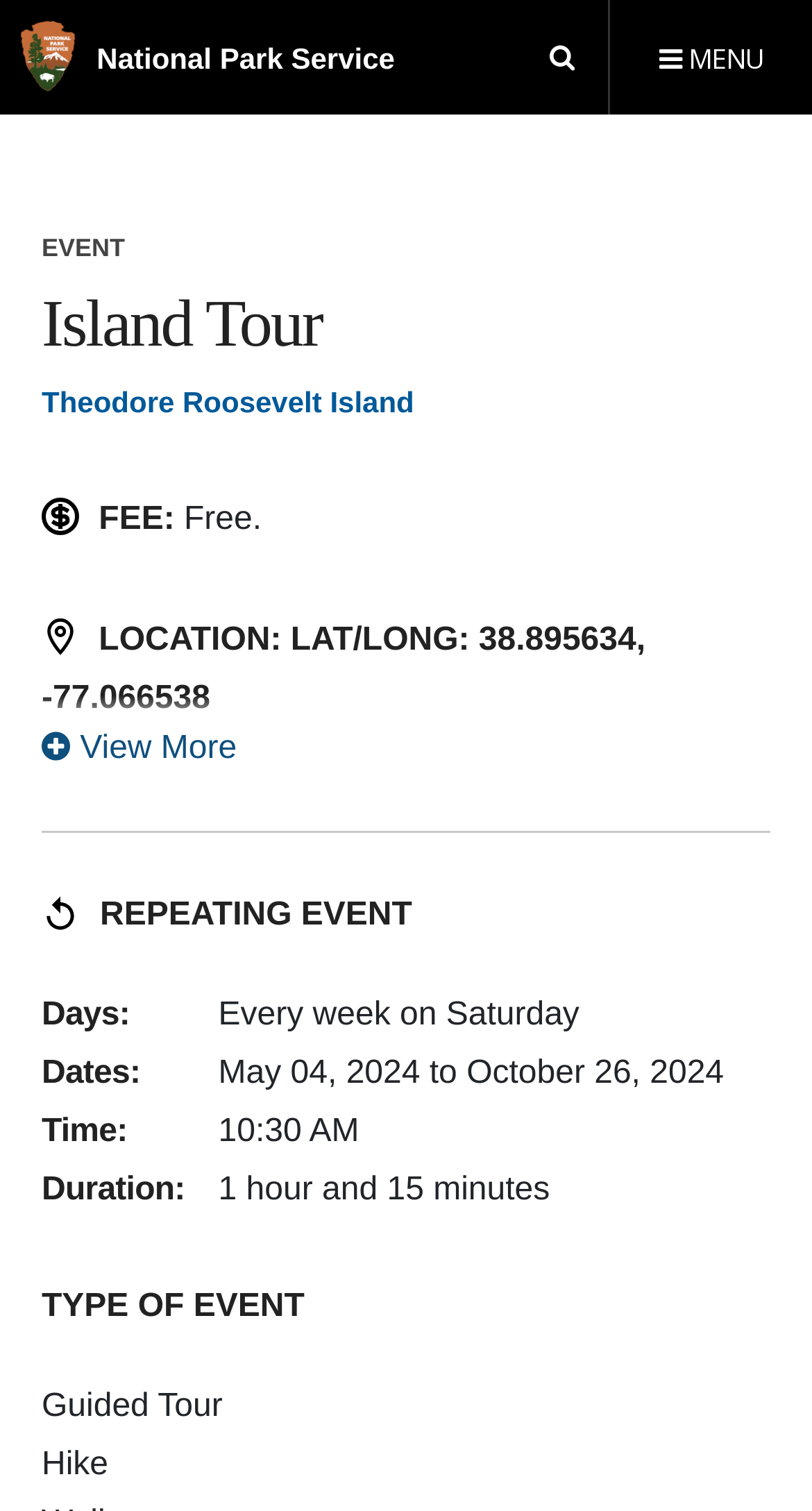Generate a thorough caption detailing the webpage content.

The webpage is about an "Island Tour" event. At the top, there are three elements: a link to the "National Park Service", a search icon, and a button to open a menu. The menu button is located at the top right corner and has a dropdown list.

Below the top elements, there is a header section with an "EVENT" title, followed by the event name "Island Tour". There is also a link to "Theodore Roosevelt Island" on the same line.

The event details are organized into sections. The first section displays the event fee, which is "Free". The location of the event is provided, including the latitude and longitude coordinates, and a note to "Meet on the parkway side of the footbridge".

There is a "View More" button below the location information. A horizontal separator line divides the event details from the repeating event information.

The repeating event section has a table layout, displaying the event schedule. The table has four rows, each with a heading and a corresponding value. The headings are "Days:", "Dates:", "Time:", and "Duration:", and the values are "Every week on Saturday", "May 04, 2024 to October 26, 2024", "10:30 AM", and "1 hour and 15 minutes", respectively.

Finally, there is a section titled "TYPE OF EVENT", which lists the event types as "Guided Tour" and "Hike".